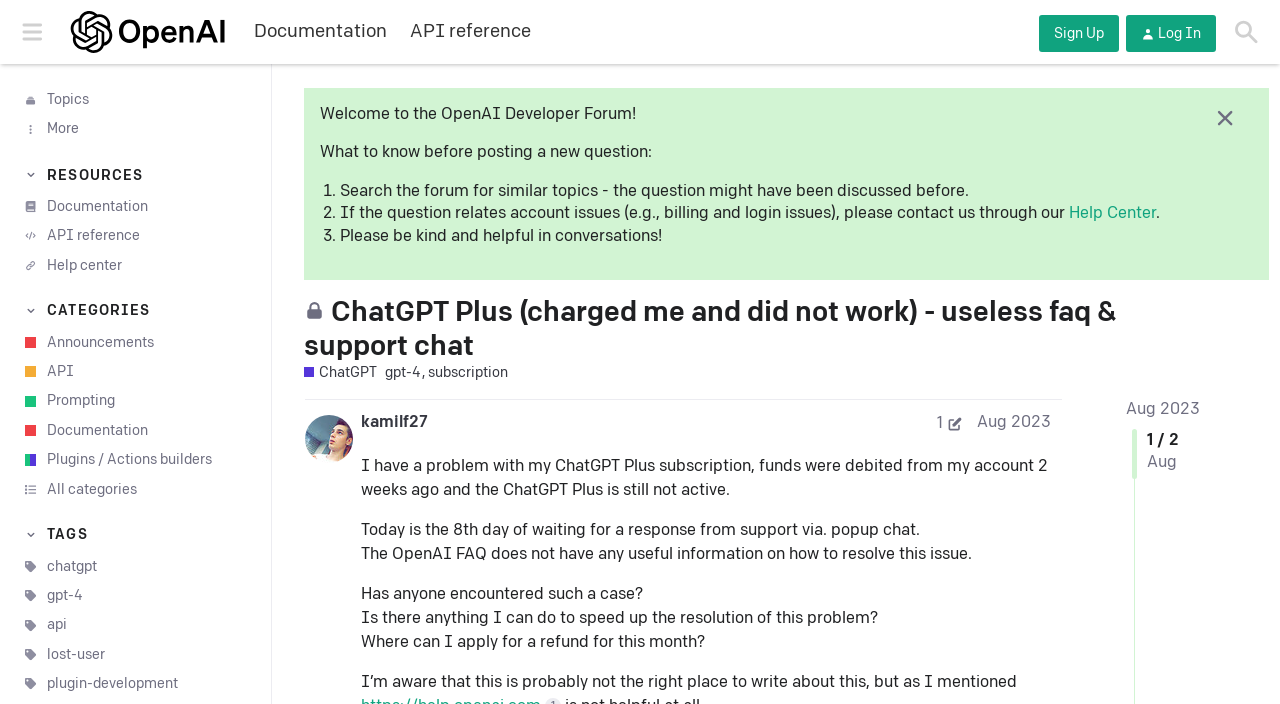From the given element description: "Aug 2023", find the bounding box for the UI element. Provide the coordinates as four float numbers between 0 and 1, in the order [left, top, right, bottom].

[0.879, 0.568, 0.937, 0.595]